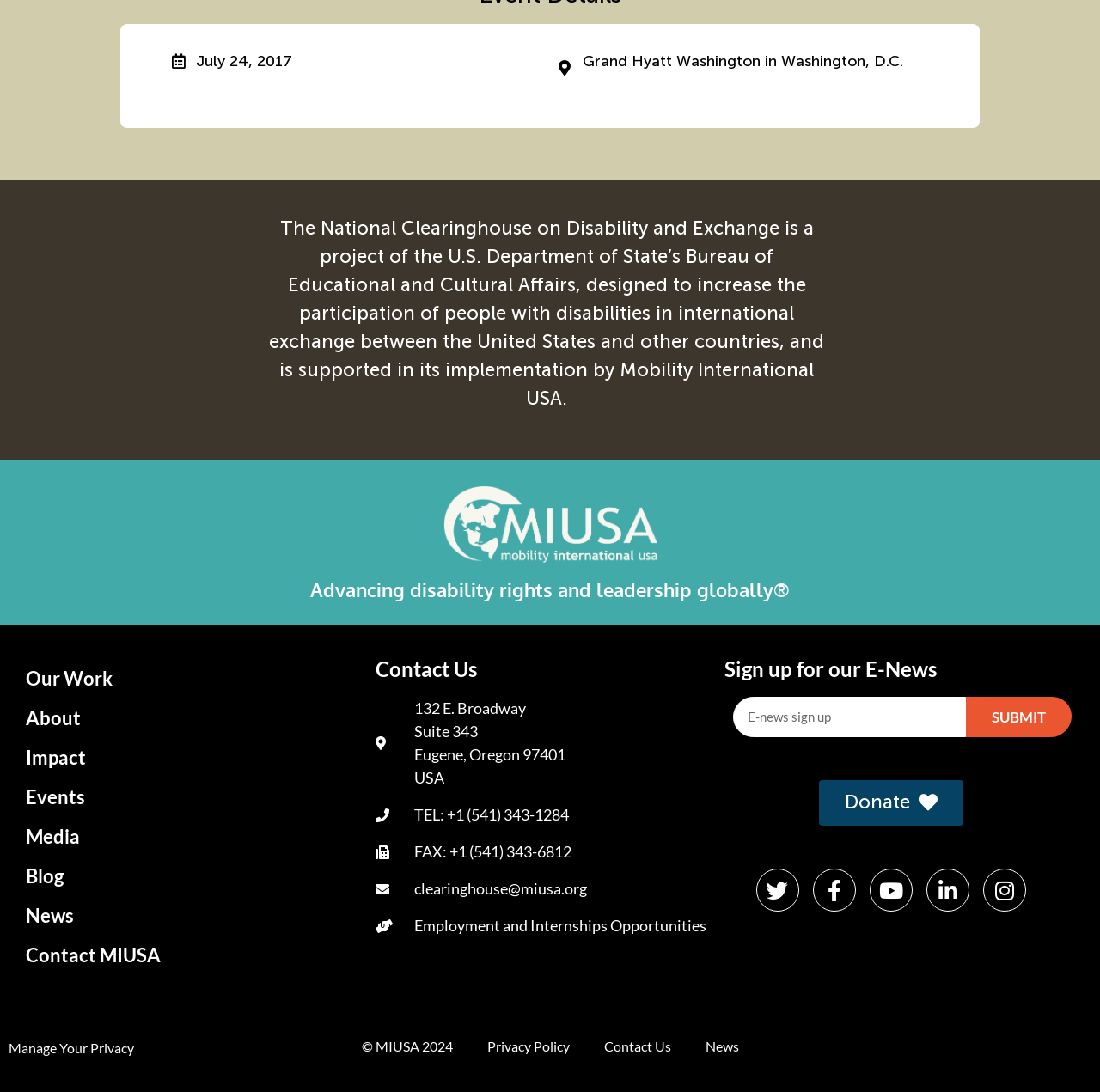Pinpoint the bounding box coordinates of the clickable element to carry out the following instruction: "Click on 'Our Work'."

[0.023, 0.604, 0.326, 0.64]